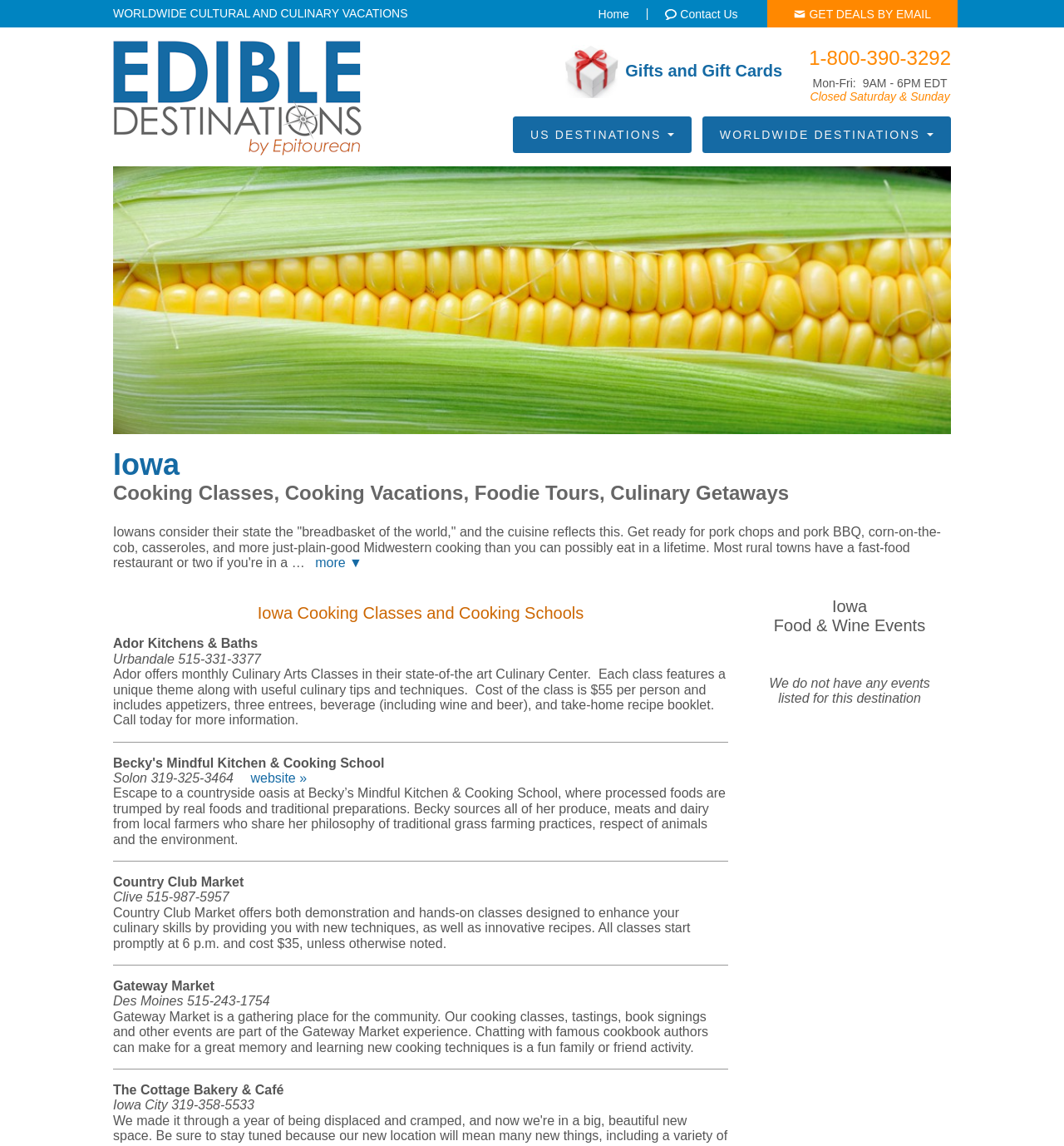Kindly respond to the following question with a single word or a brief phrase: 
Are there any food and wine events listed for this destination?

No